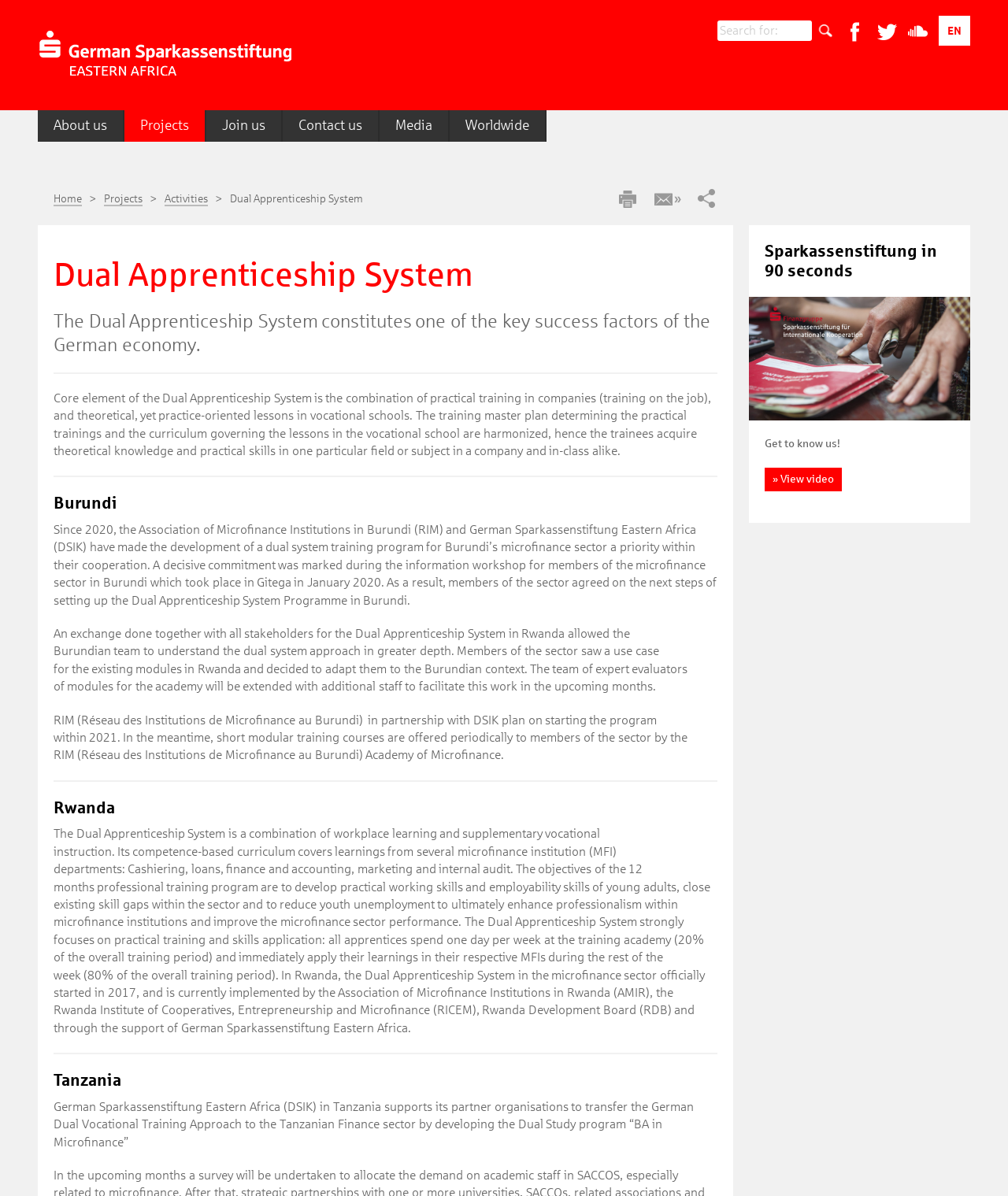Find the bounding box coordinates for the area that must be clicked to perform this action: "Watch the Sparkassenstiftung video".

[0.743, 0.248, 0.962, 0.352]